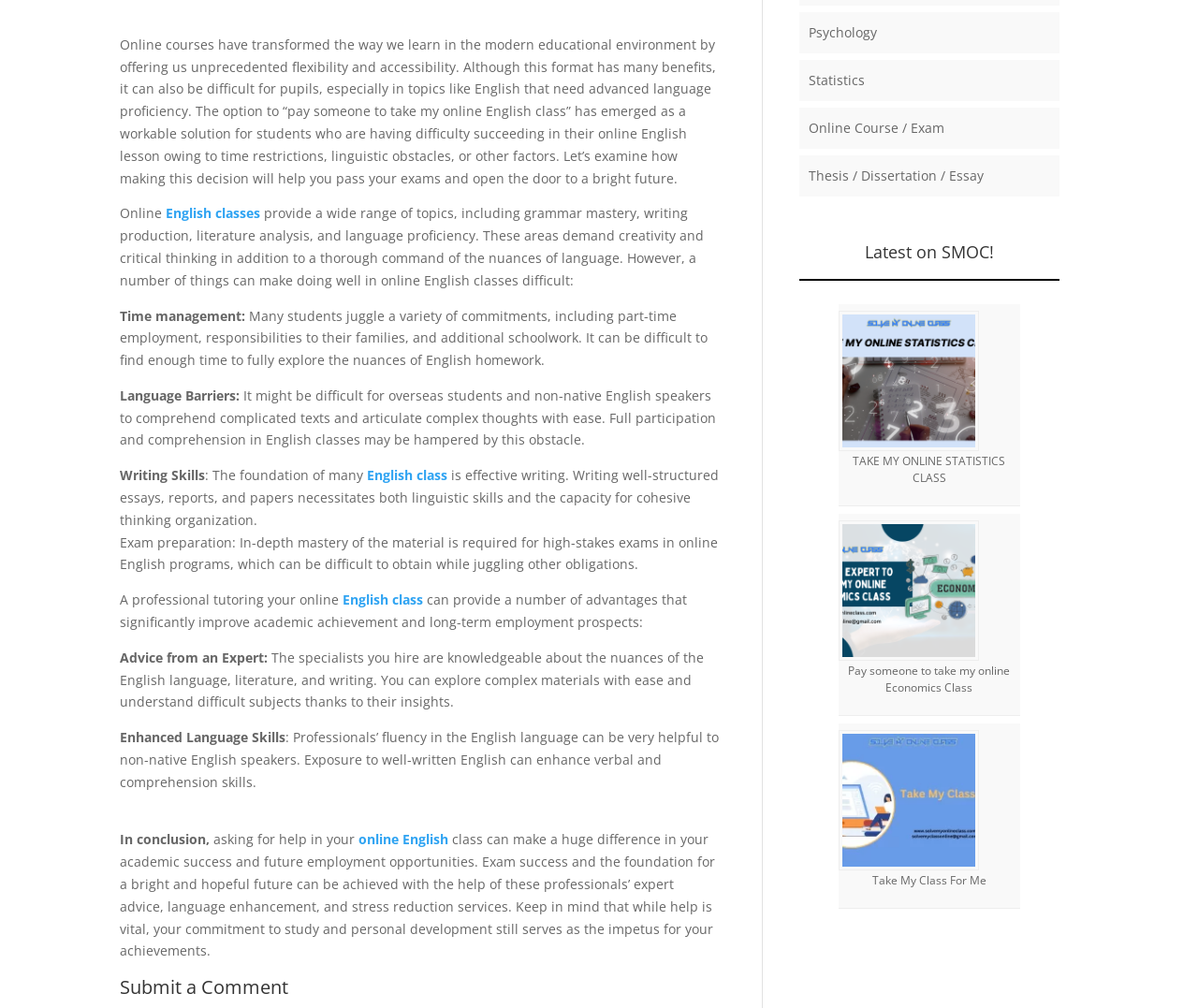Based on the description "Take My Class For Me", find the bounding box of the specified UI element.

[0.728, 0.865, 0.823, 0.881]